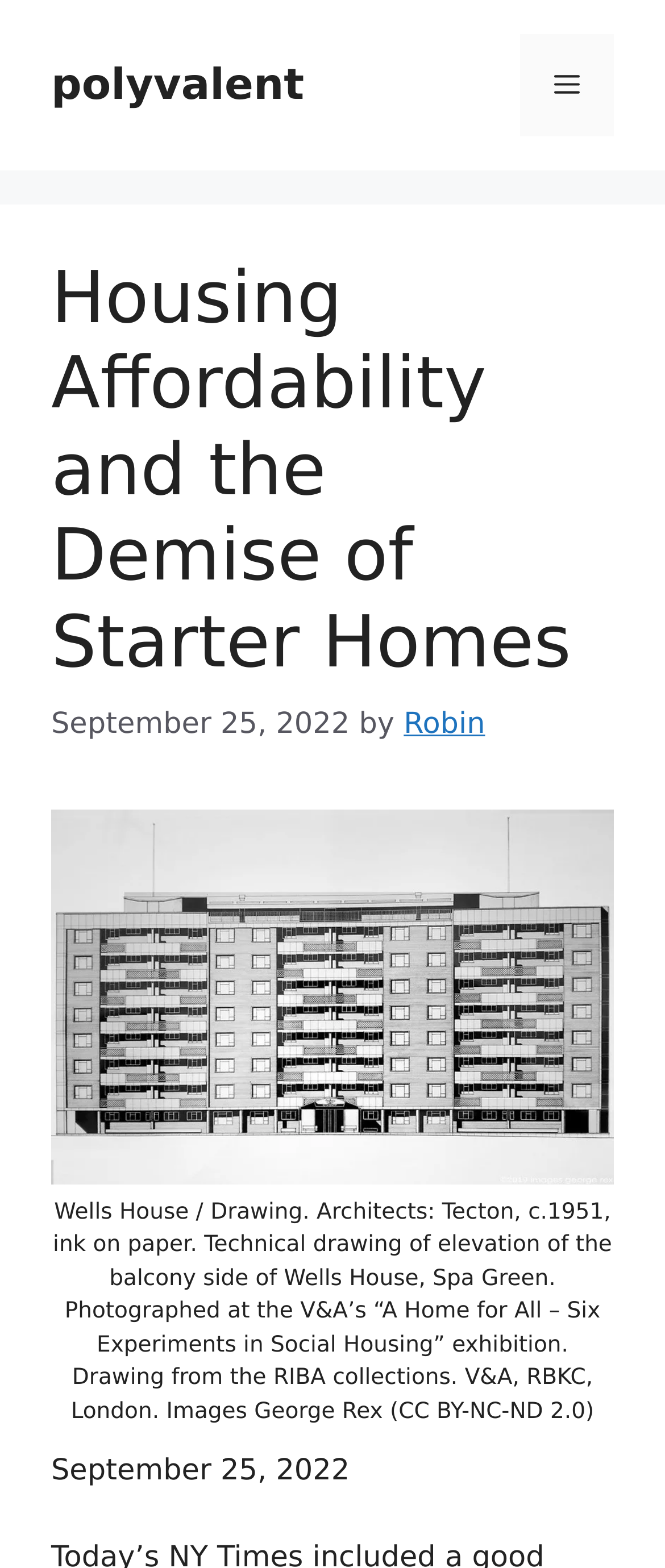Identify and generate the primary title of the webpage.

Housing Affordability and the Demise of Starter Homes